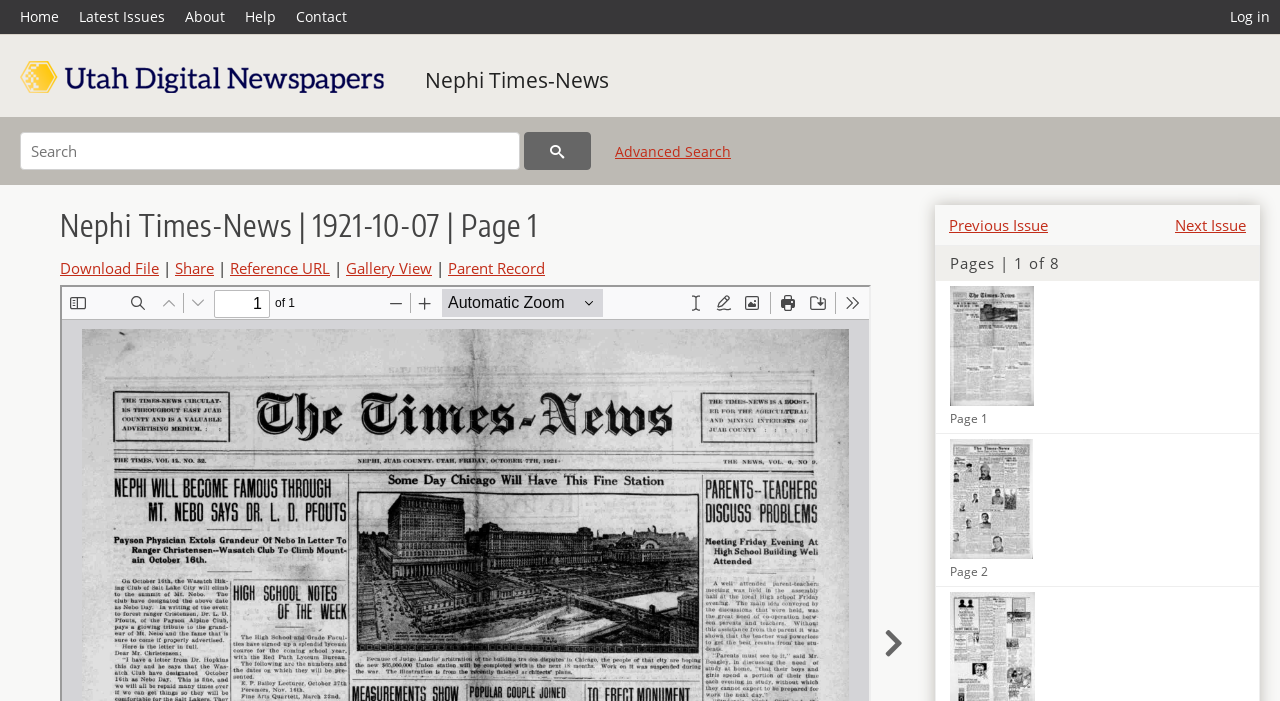Please specify the bounding box coordinates of the clickable section necessary to execute the following command: "Search for a keyword".

[0.016, 0.126, 0.406, 0.18]